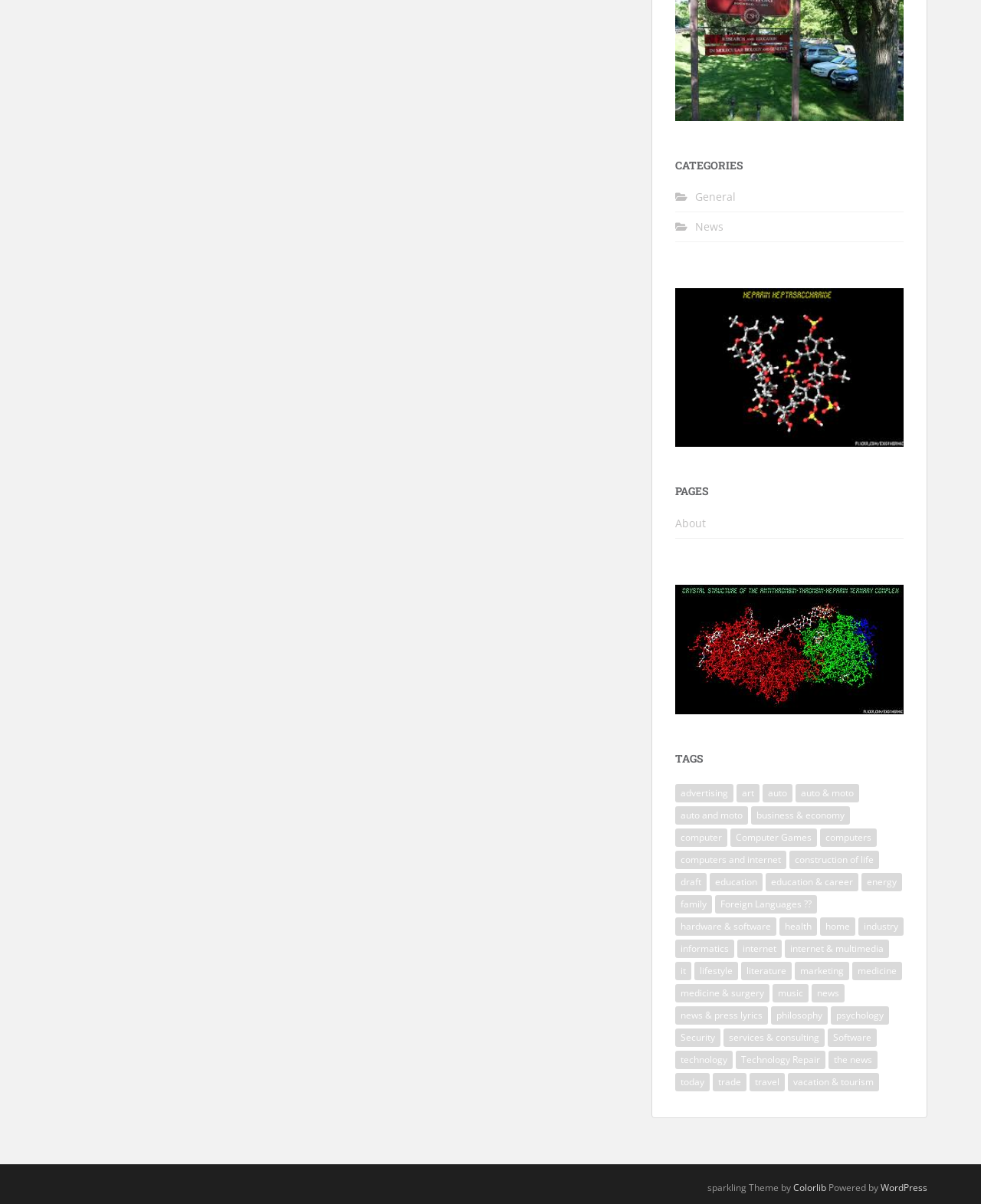How many items are under the 'computers' tag?
Please look at the screenshot and answer using one word or phrase.

21 items